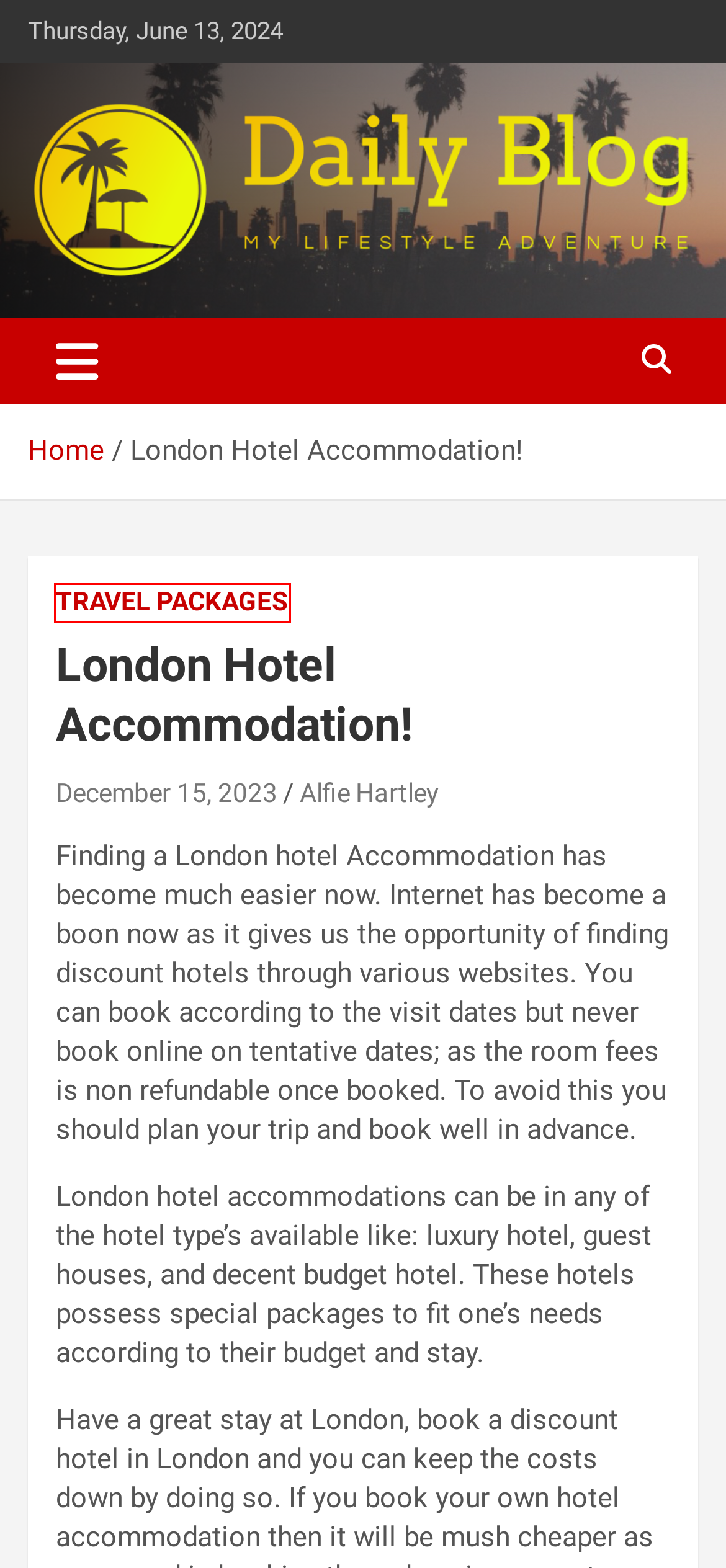Given a screenshot of a webpage with a red bounding box around an element, choose the most appropriate webpage description for the new page displayed after clicking the element within the bounding box. Here are the candidates:
A. Daily Blog - My Lifestyle Adventure
B. Accommodation - Daily Blog
C. Budget Preparation - Daily Blog
D. Alfie Hartley - Daily Blog
E. Vacation Planning - Daily Blog
F. Travel Packages - Daily Blog
G. London - Daily Blog
H. Most Popular Free WordPress Themes 2024 - Theme Horse

F